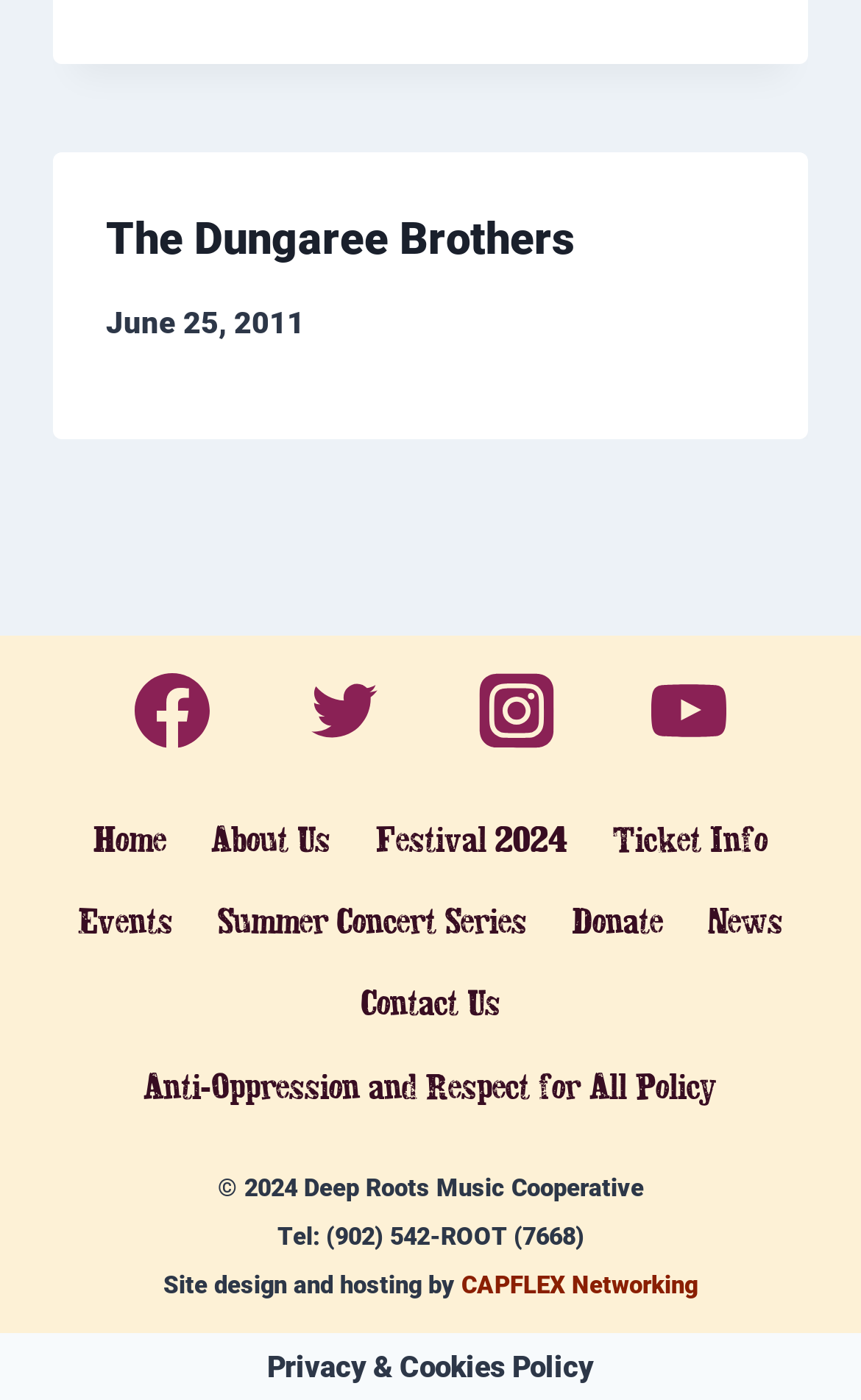Please identify the bounding box coordinates of where to click in order to follow the instruction: "Click on The Dungaree Brothers".

[0.123, 0.151, 0.667, 0.189]